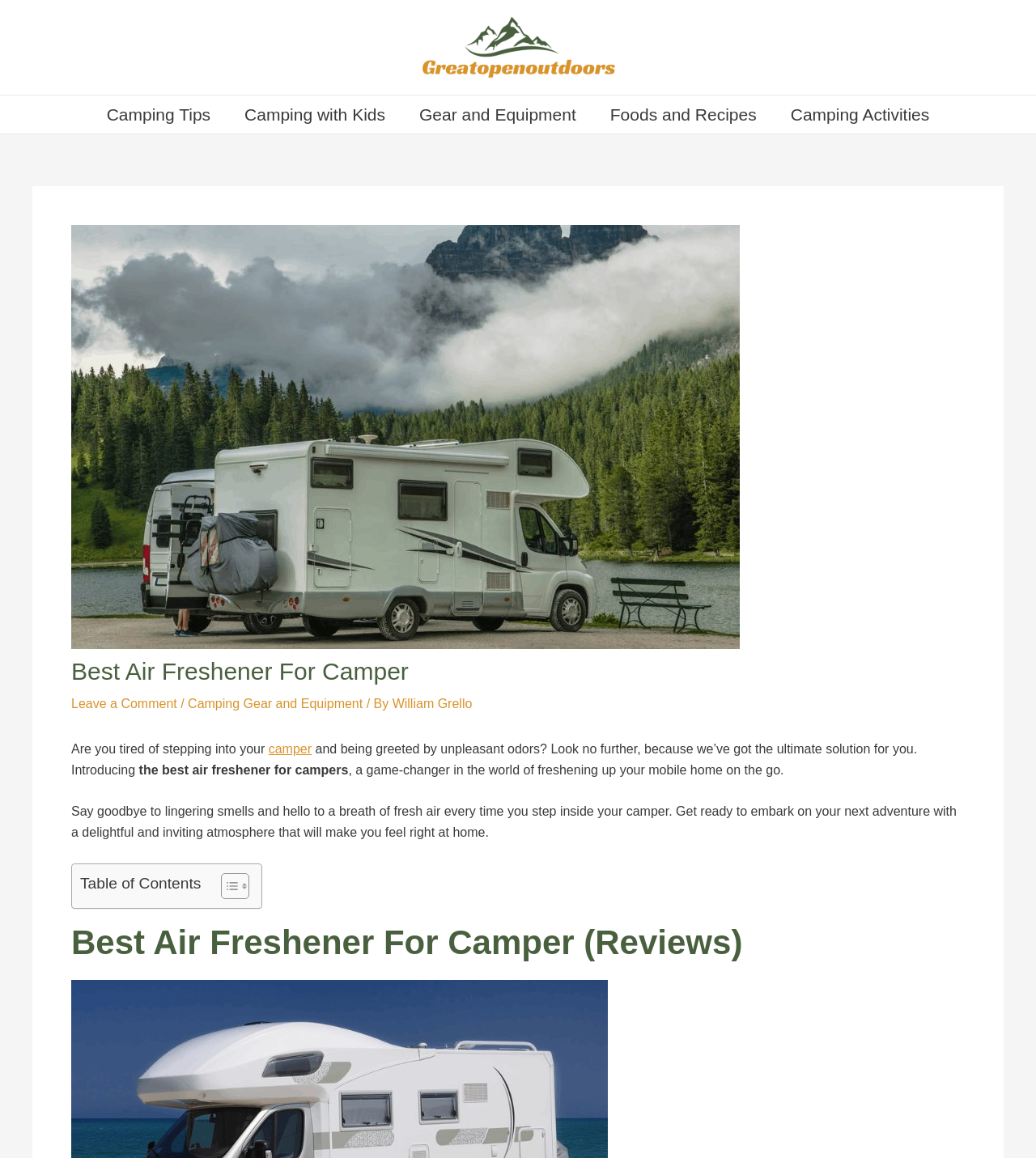Write a detailed summary of the webpage, including text, images, and layout.

The webpage is about finding the best air freshener for campers, with a focus on eliminating odors and creating a fresh atmosphere in mobile homes. At the top, there is a logo and a link to the website's homepage, "Adventures in the Great Open Outdoors". Below this, a navigation menu provides links to various categories, including "Camping Tips", "Camping with Kids", "Gear and Equipment", "Foods and Recipes", and "Camping Activities".

The main content area features a large header image with the title "Best Air Freshener For Camper" and a subheading that invites readers to leave a comment. Below this, there is a brief introduction to the problem of unpleasant odors in campers and the solution offered by the best air freshener for campers. The text is divided into paragraphs, with links to related articles and a table of contents on the side.

The table of contents is located on the left side of the page, with a toggle button to expand or collapse it. The main content area also features a heading that reads "Best Air Freshener For Camper (Reviews)", suggesting that the page will provide reviews or ratings of different air freshener products.

At the very bottom of the page, there is a post navigation section with a link to the previous or next article. Overall, the webpage is well-organized and easy to navigate, with a clear focus on providing information and solutions for campers.